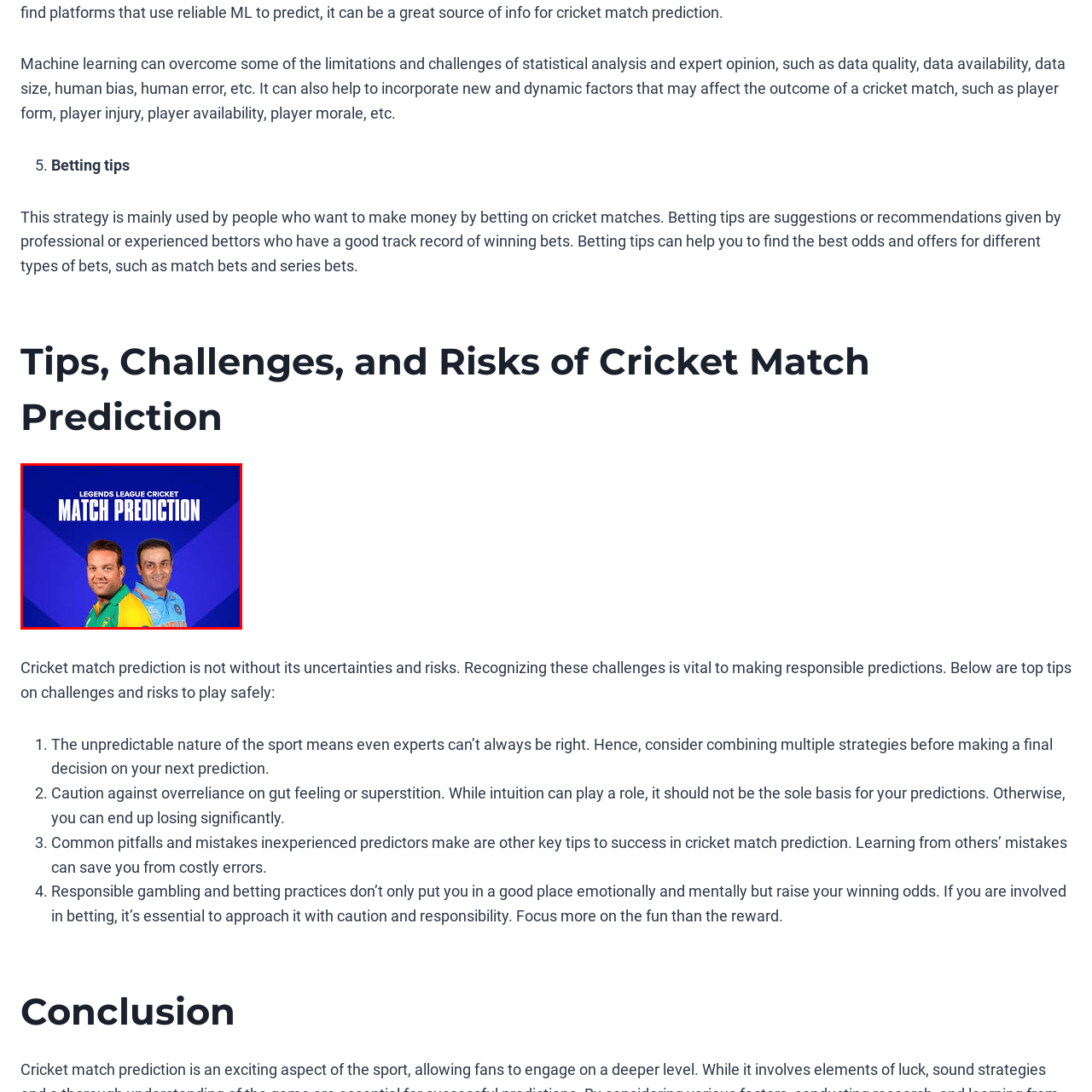Please provide a one-word or phrase response to the following question by examining the image within the red boundary:
What is the color of the left player's uniform?

Green and yellow